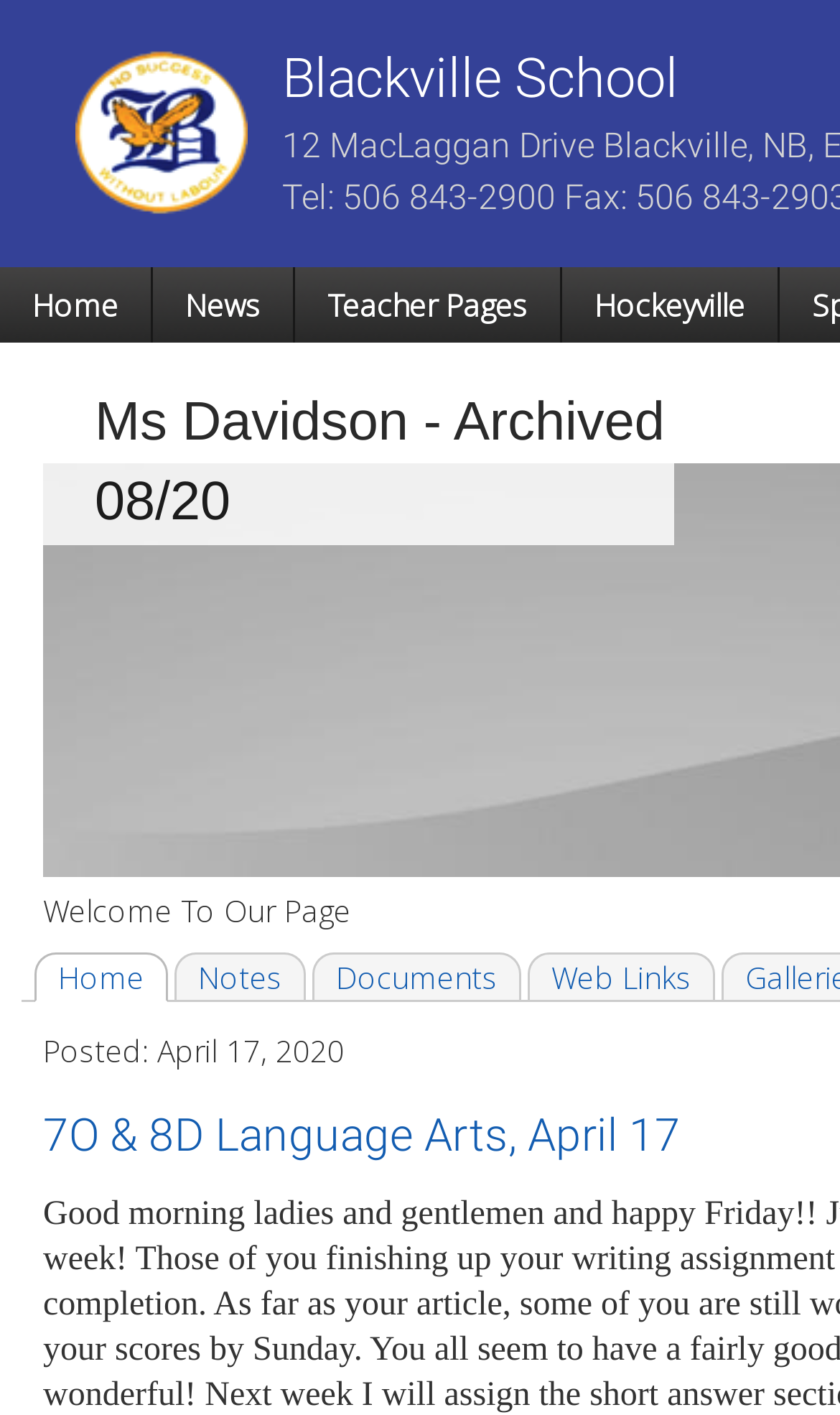Respond with a single word or phrase:
What is the name of the school?

Blackville School